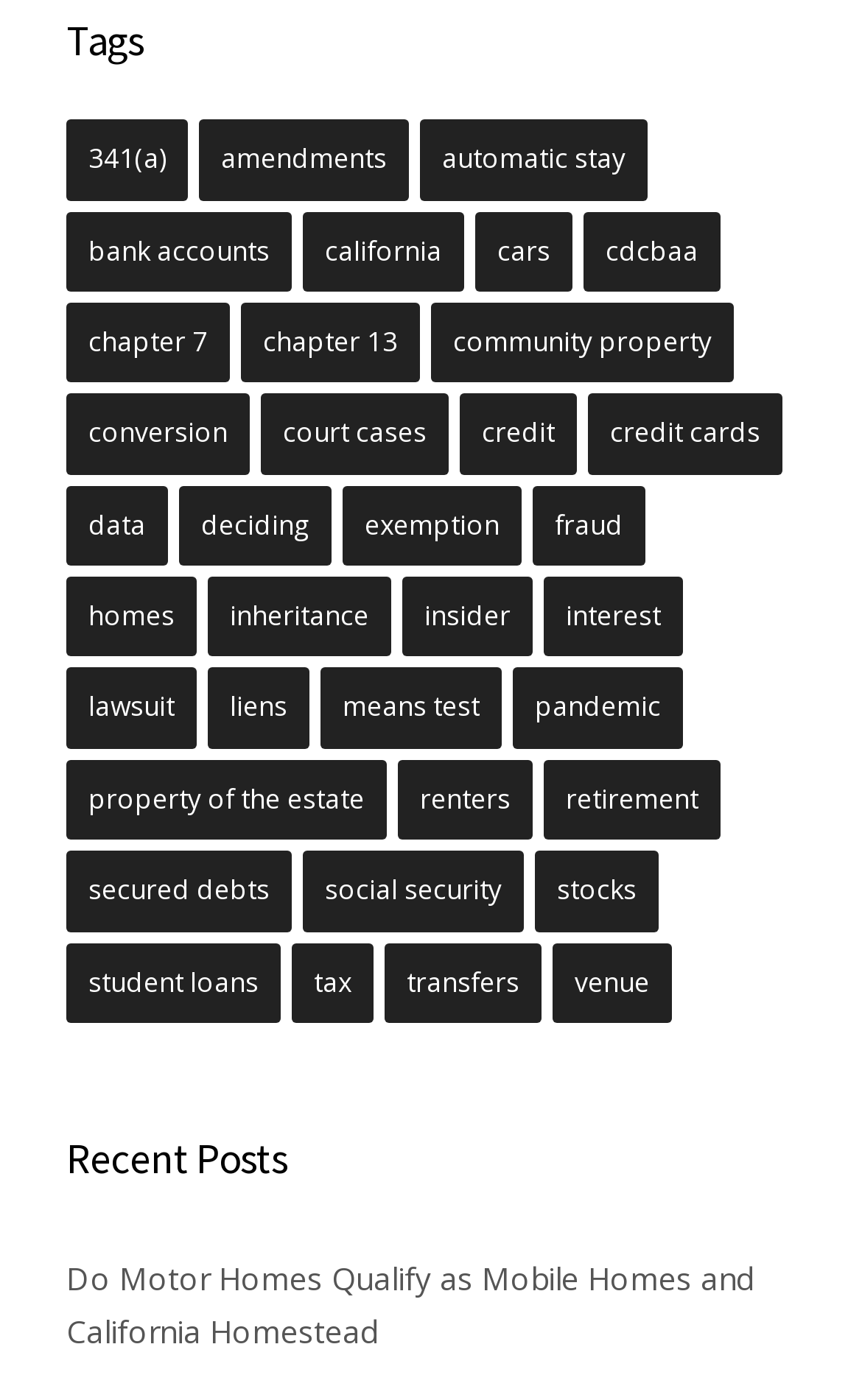From the webpage screenshot, predict the bounding box coordinates (top-left x, top-left y, bottom-right x, bottom-right y) for the UI element described here: stocks

[0.621, 0.608, 0.764, 0.665]